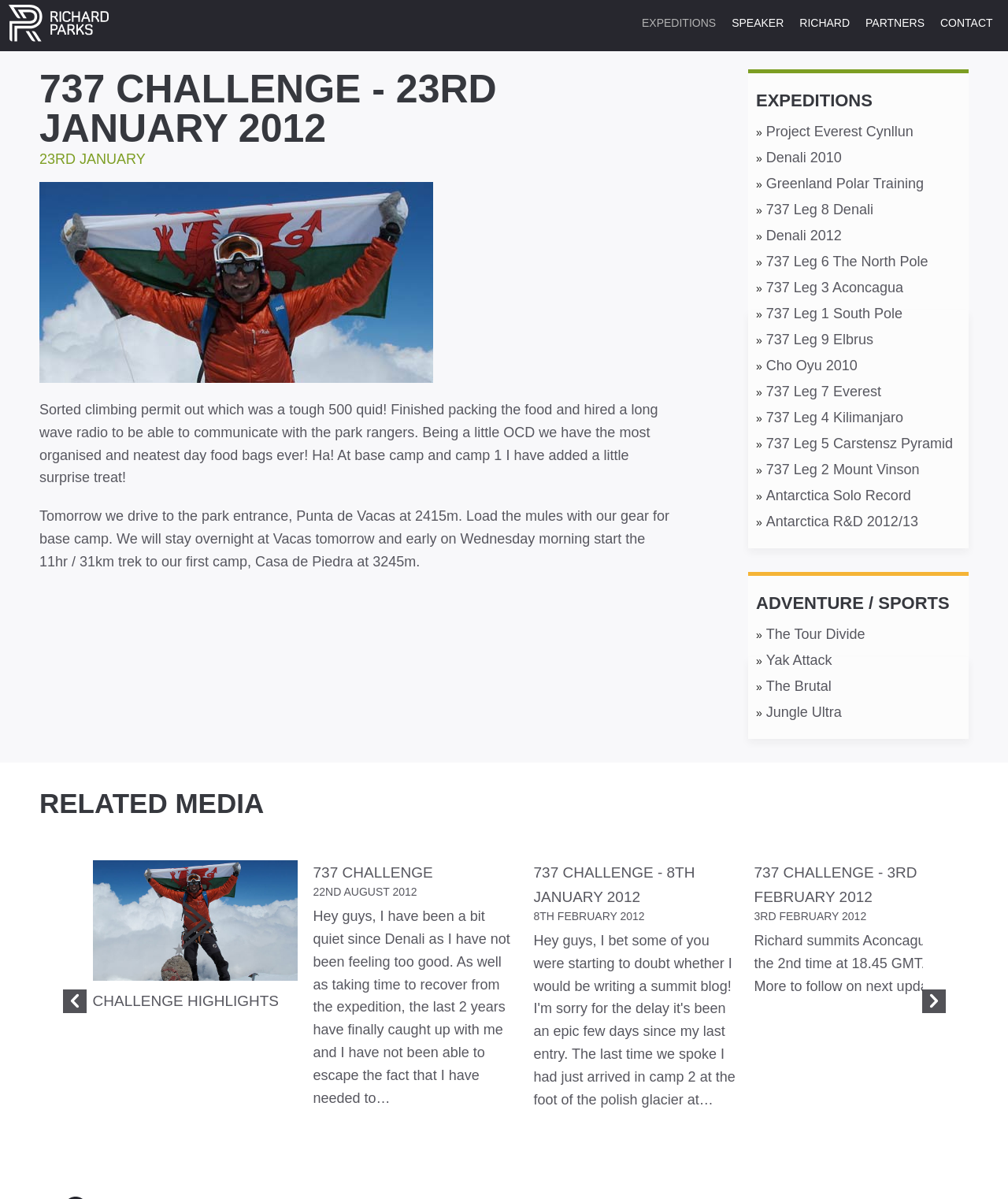Find the bounding box coordinates for the area you need to click to carry out the instruction: "View the '737 CHALLENGE - 23RD JANUARY 2012' article". The coordinates should be four float numbers between 0 and 1, indicated as [left, top, right, bottom].

[0.039, 0.058, 0.727, 0.478]